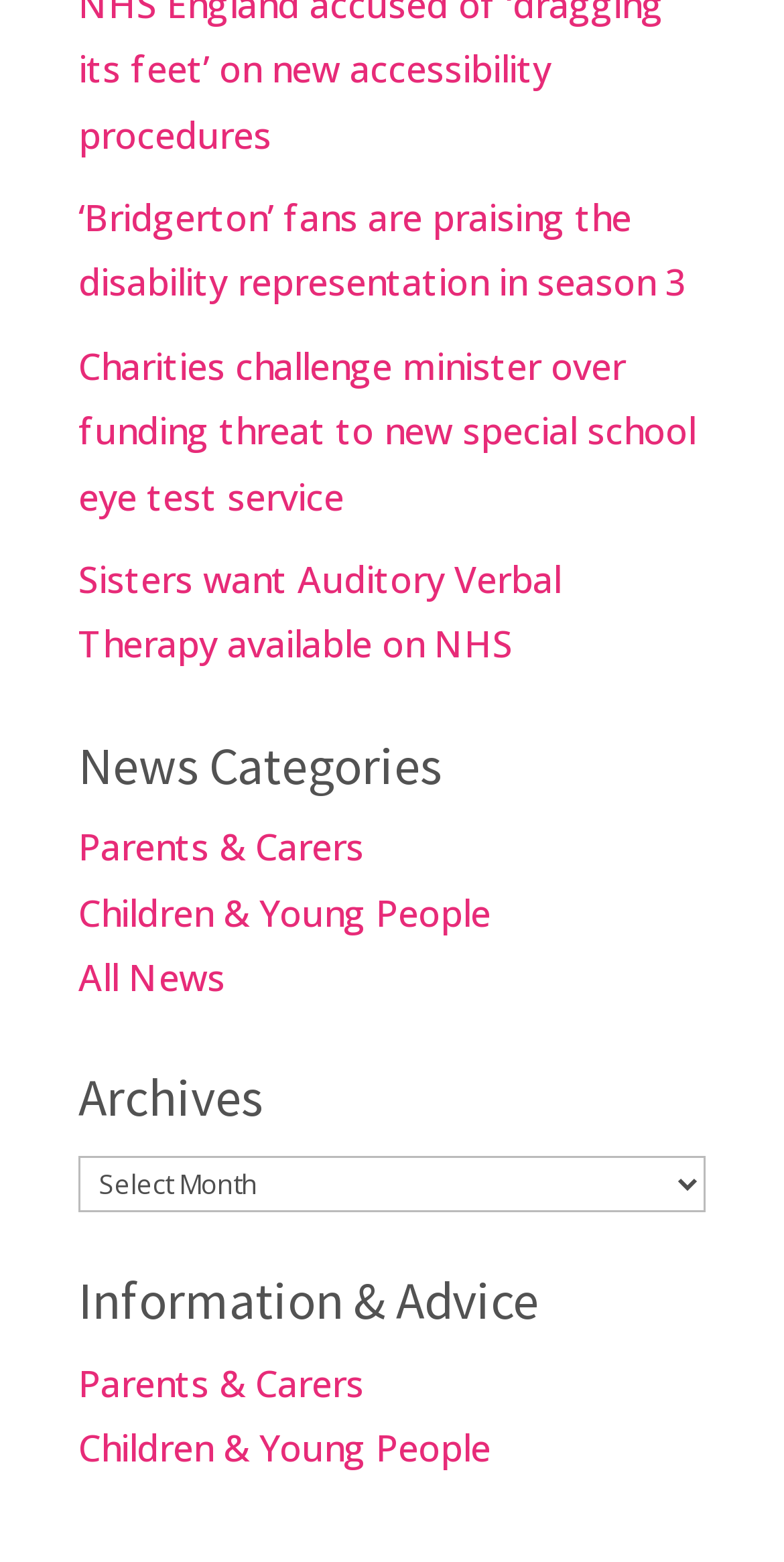Determine the bounding box coordinates of the section I need to click to execute the following instruction: "Go to the blog homepage". Provide the coordinates as four float numbers between 0 and 1, i.e., [left, top, right, bottom].

None